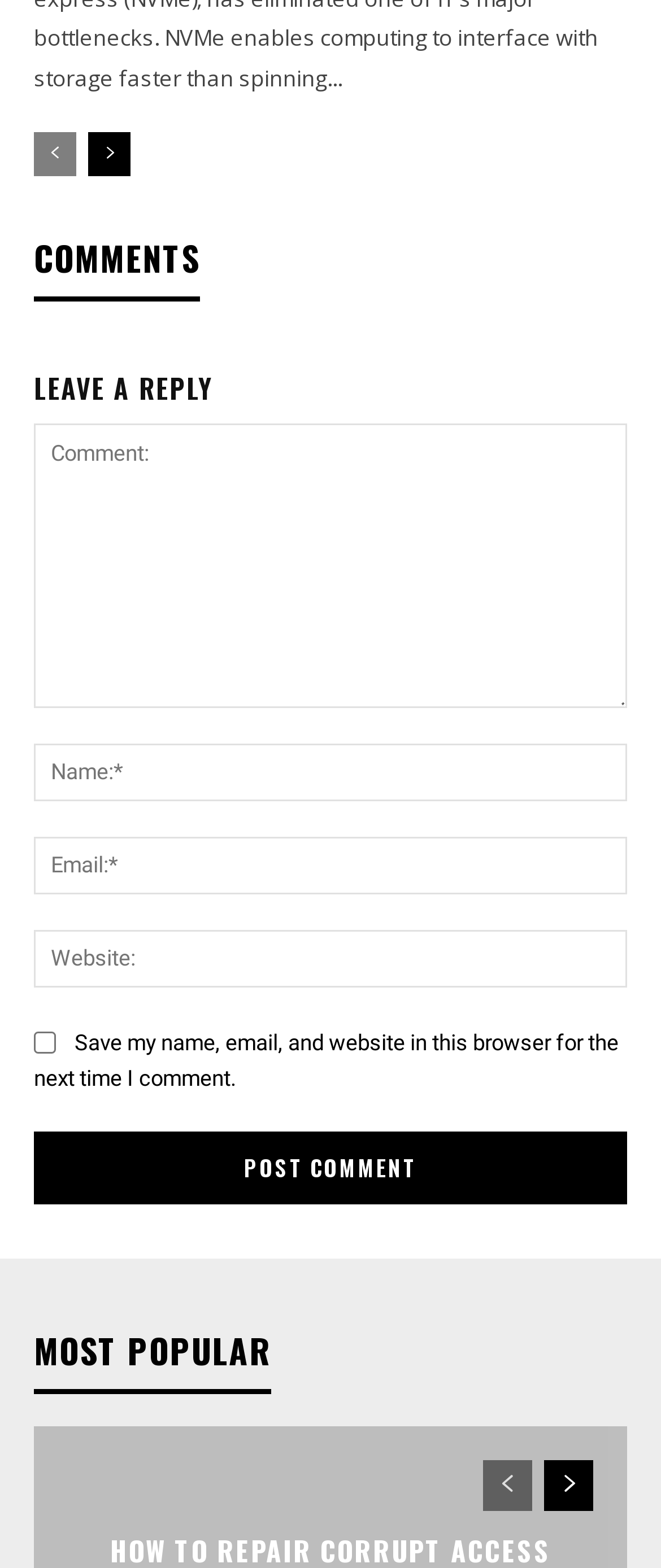Identify the bounding box coordinates of the clickable region required to complete the instruction: "leave a reply". The coordinates should be given as four float numbers within the range of 0 and 1, i.e., [left, top, right, bottom].

[0.051, 0.235, 0.949, 0.262]